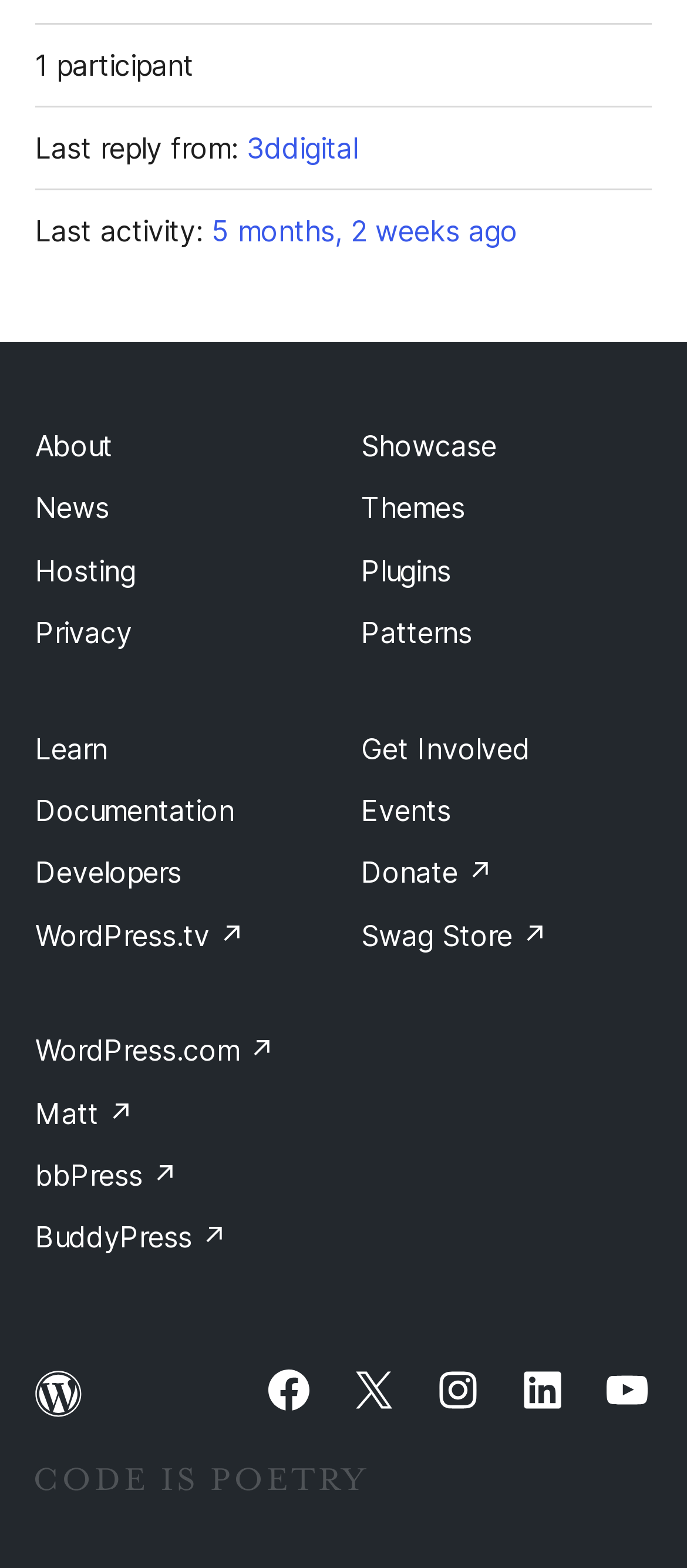How many links are in the footer?
Using the image as a reference, answer the question with a short word or phrase.

15